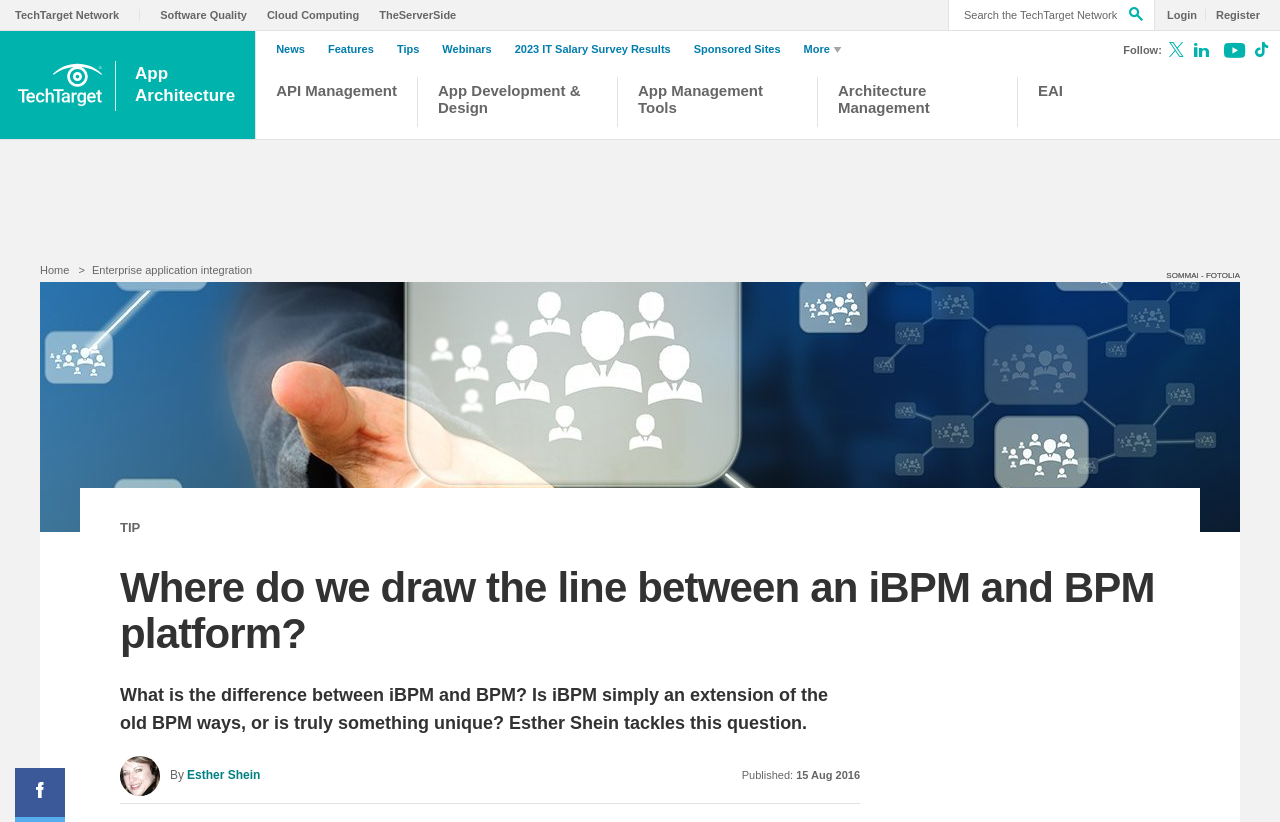Identify the title of the webpage and provide its text content.

Where do we draw the line between an iBPM and BPM platform?